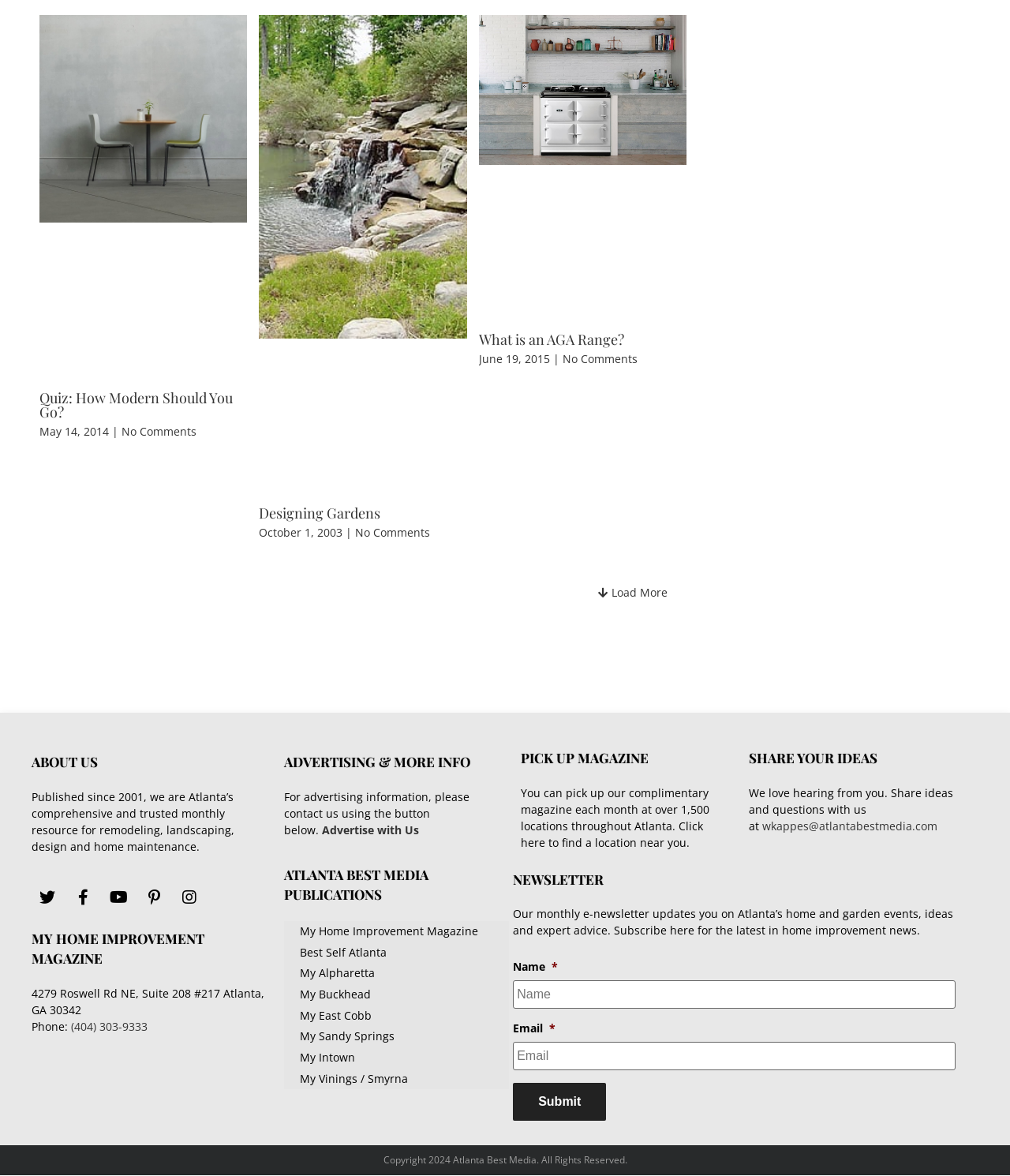Using floating point numbers between 0 and 1, provide the bounding box coordinates in the format (top-left x, top-left y, bottom-right x, bottom-right y). Locate the UI element described here: My Home Improvement Magazine

[0.281, 0.783, 0.504, 0.801]